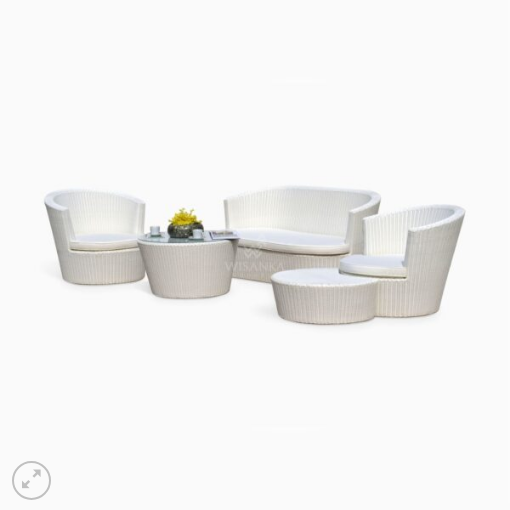Present an elaborate depiction of the scene captured in the image.

This image showcases the Vee Living Set, a beautifully designed Garden Pool Wicker Furniture collection by Cirebon Rattan Furniture Manufacturer. The set features a contemporary aesthetic, highlighted by a combination of an elegant curved two-seater sofa and matching armchairs, all crafted with a sophisticated white outdoor rattan weave. The round coffee table, also woven, complements the sleek design and practicality of the set.  

This versatile furniture set is perfect for enhancing outdoor spaces such as gardens, pools, or backyards. It offers not only style but also comfort, with plush cushions that invite relaxation. The storage table provides handy versatility, allowing you to store additional items conveniently. The aluminum frame ensures durability, making it ideal for outdoor use while maintaining an inviting appearance. This set embodies a classy design that seamlessly enhances any outdoor living area.